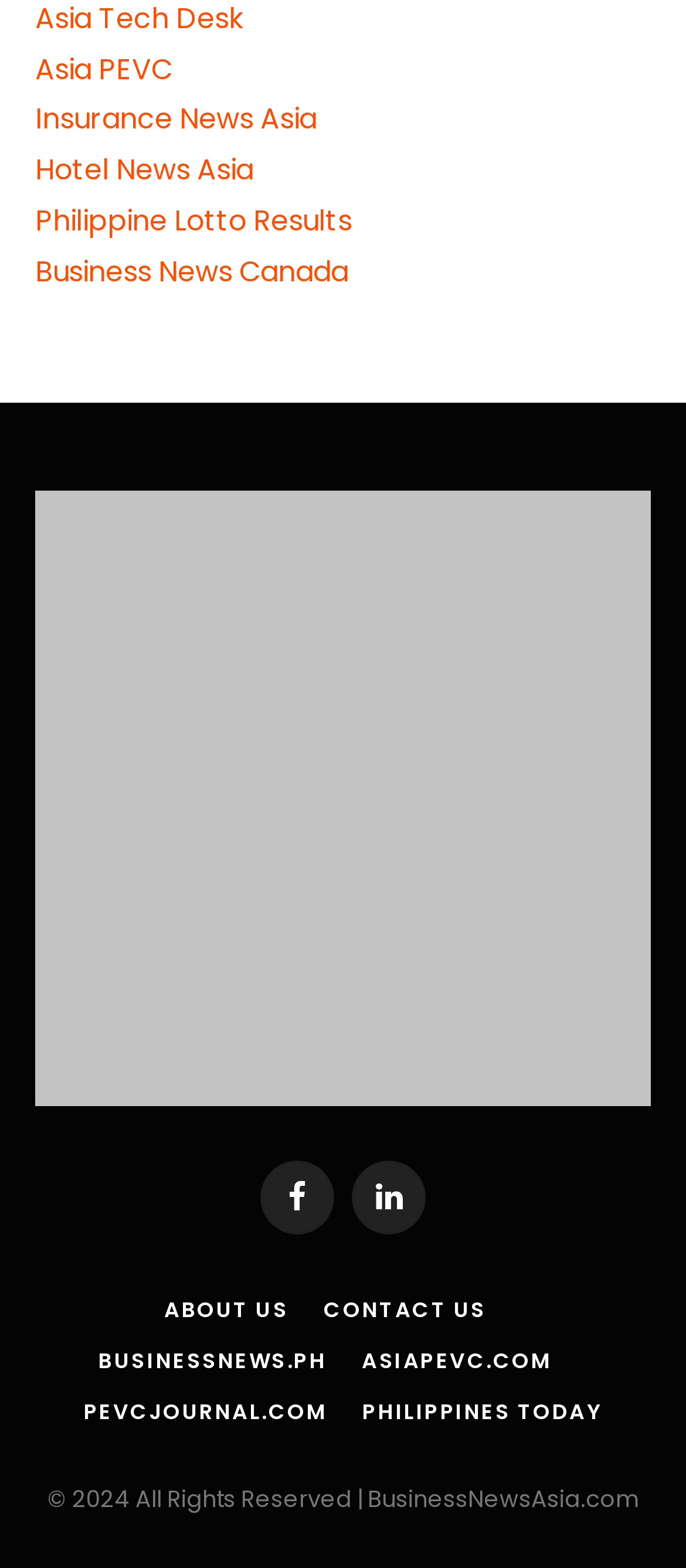What social media platforms are linked on the website?
Please elaborate on the answer to the question with detailed information.

The social media platforms linked on the website can be found in the link elements with bounding box coordinates [0.379, 0.74, 0.487, 0.787] and [0.513, 0.74, 0.621, 0.787], which contain the text ' Facebook' and ' LinkedIn' respectively.